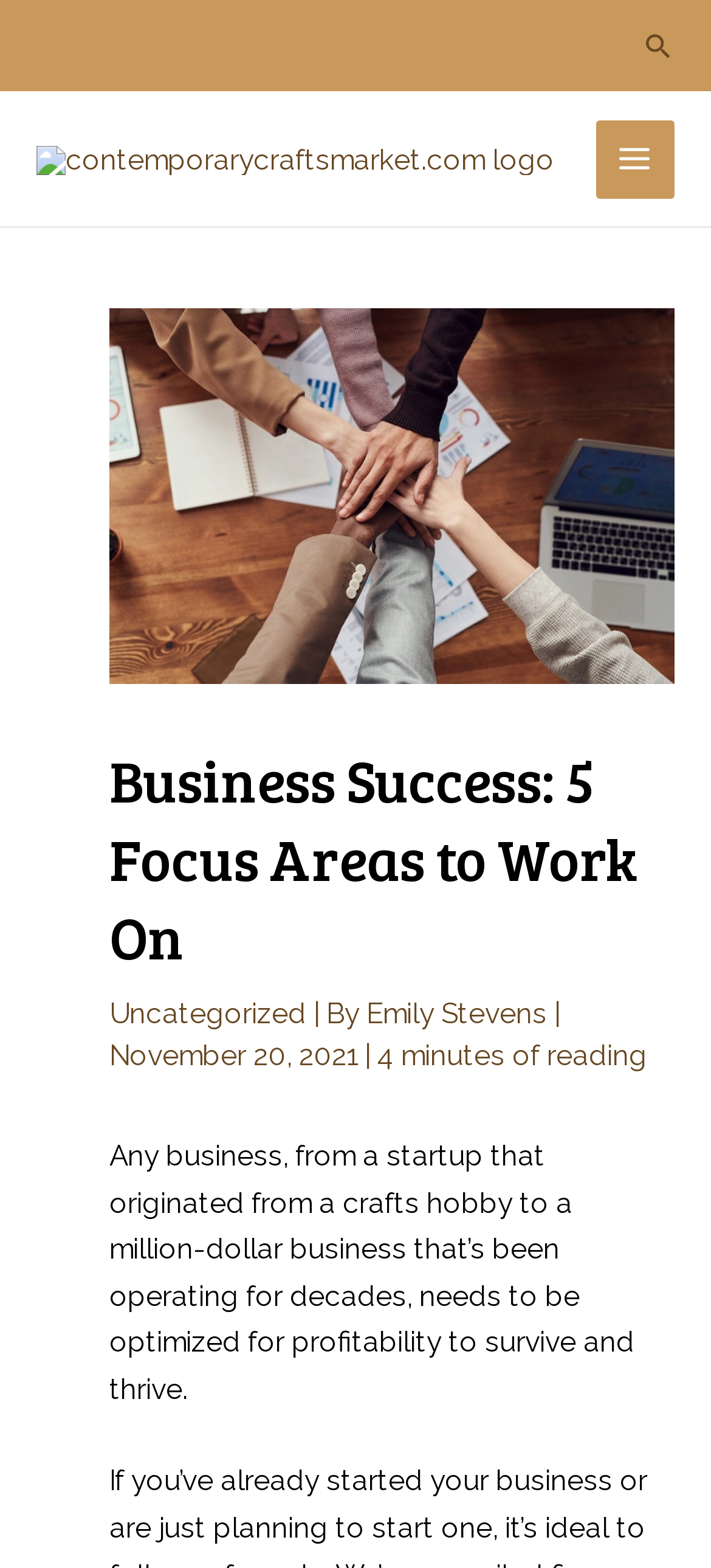How long does it take to read the article?
Could you answer the question with a detailed and thorough explanation?

According to the text '4 minutes of reading' at the top of the article, it takes 4 minutes to read the entire article.